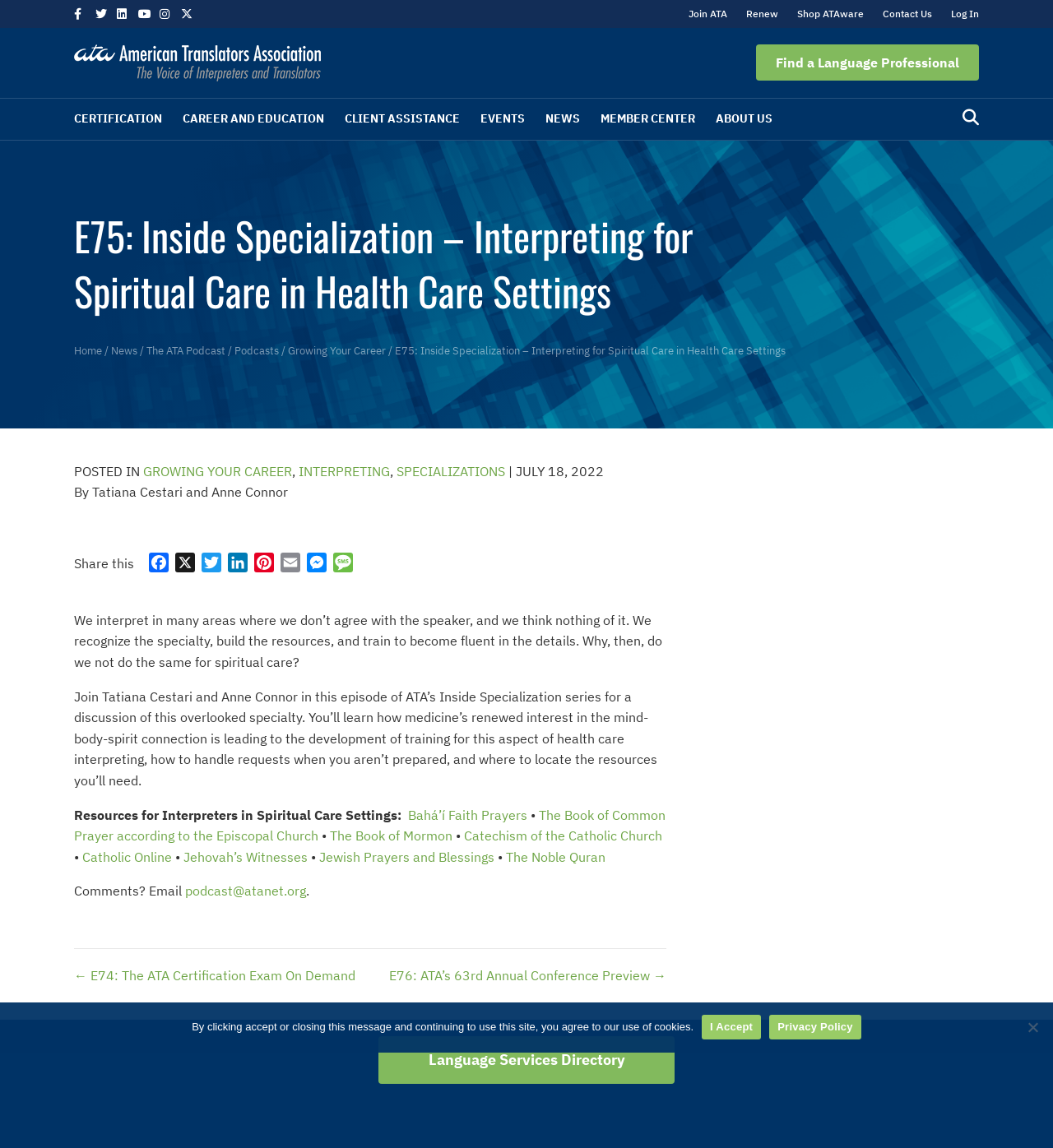From the webpage screenshot, predict the bounding box coordinates (top-left x, top-left y, bottom-right x, bottom-right y) for the UI element described here: Catechism of the Catholic Church

[0.441, 0.721, 0.629, 0.735]